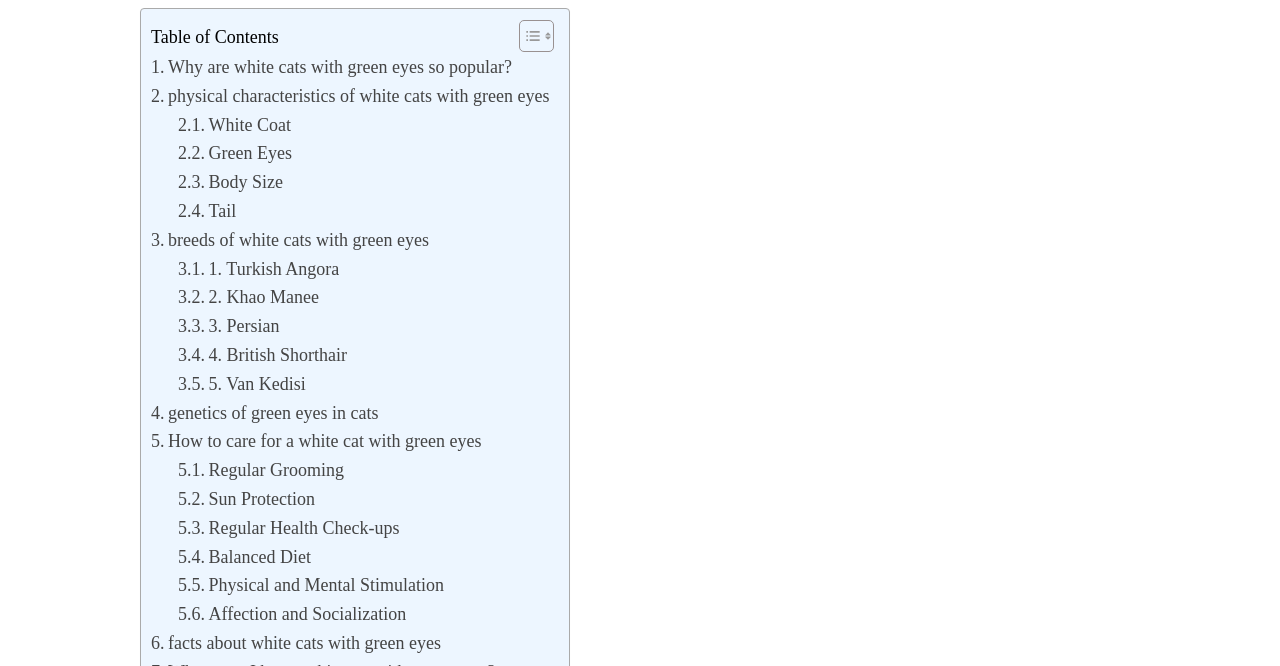Please provide the bounding box coordinates for the element that needs to be clicked to perform the instruction: "Check facts about white cats with green eyes". The coordinates must consist of four float numbers between 0 and 1, formatted as [left, top, right, bottom].

[0.118, 0.944, 0.345, 0.988]